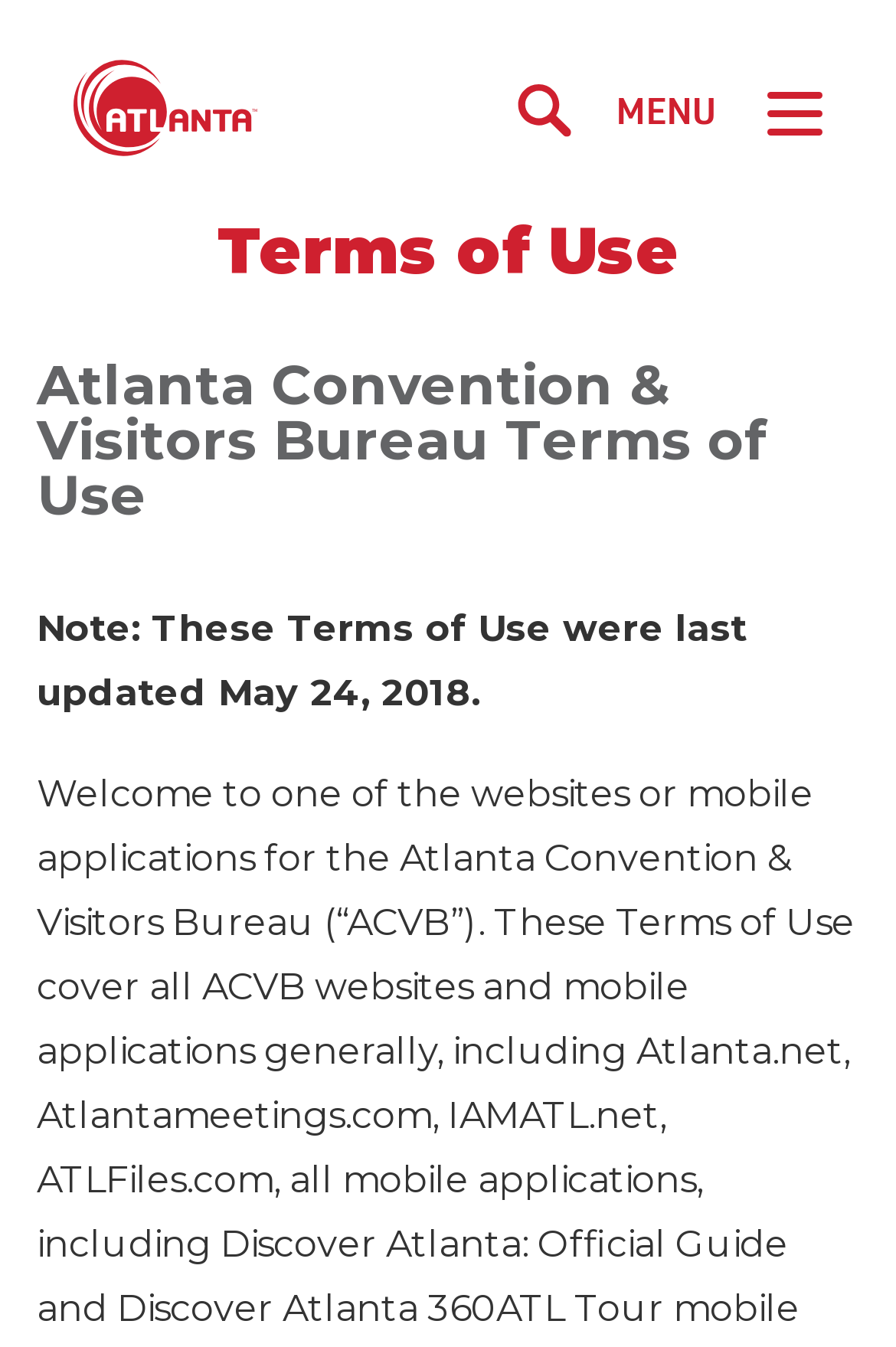Provide an in-depth description of the elements and layout of the webpage.

The webpage is the Terms of Use page of the Atlanta Convention & Visitors Bureau website. At the top left, there is a link to the Discover Atlanta homepage, accompanied by a small image. To the right of this link, there is a button with an image. Next to the button, the text "MENU" is displayed. 

Below these elements, there are several links organized into categories. The first category includes links to "DISCOVER ATLANTA", "TAKE A TOUR", "NEIGHBORHOODS", and more. The second category includes links to "THINGS TO DO", "50 FUN THINGS TO DO", "ATTRACTIONS", and more. The third category includes links to "EVENTS", "FESTIVALS", "VIRTUAL EVENTS", and more. The fourth category includes links to "PLAN YOUR VISIT", "STAY", "DEALS", and more. The fifth category includes links to "MEETING PLANNERS", "WHY ATLANTA", "NEW DEVELOPMENTS", and more.

On the right side of the page, there is a heading "Terms of Use" followed by a subheading "Atlanta Convention & Visitors Bureau Terms of Use". Below these headings, there is a note stating that the Terms of Use were last updated on May 24, 2018.